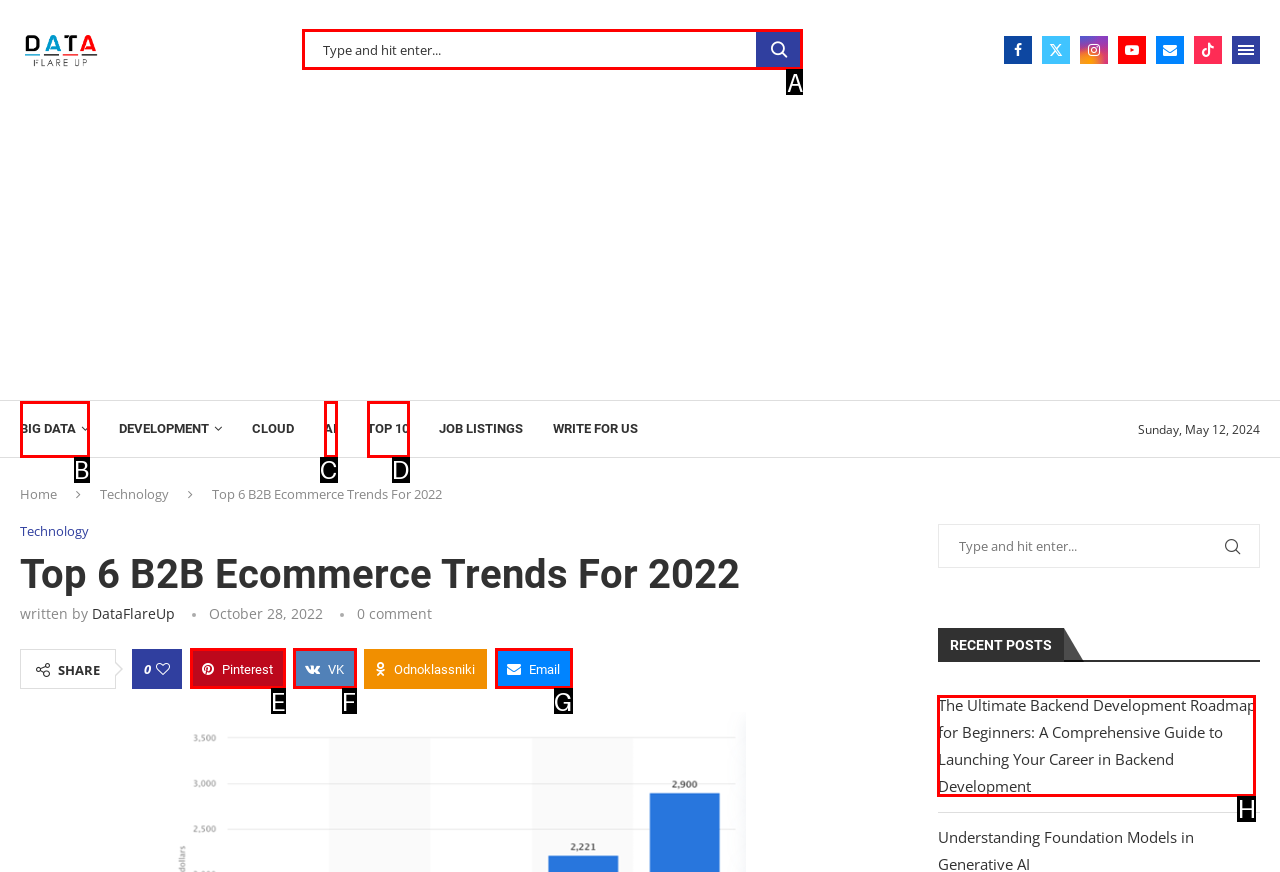Please indicate which HTML element to click in order to fulfill the following task: Search for something Respond with the letter of the chosen option.

A